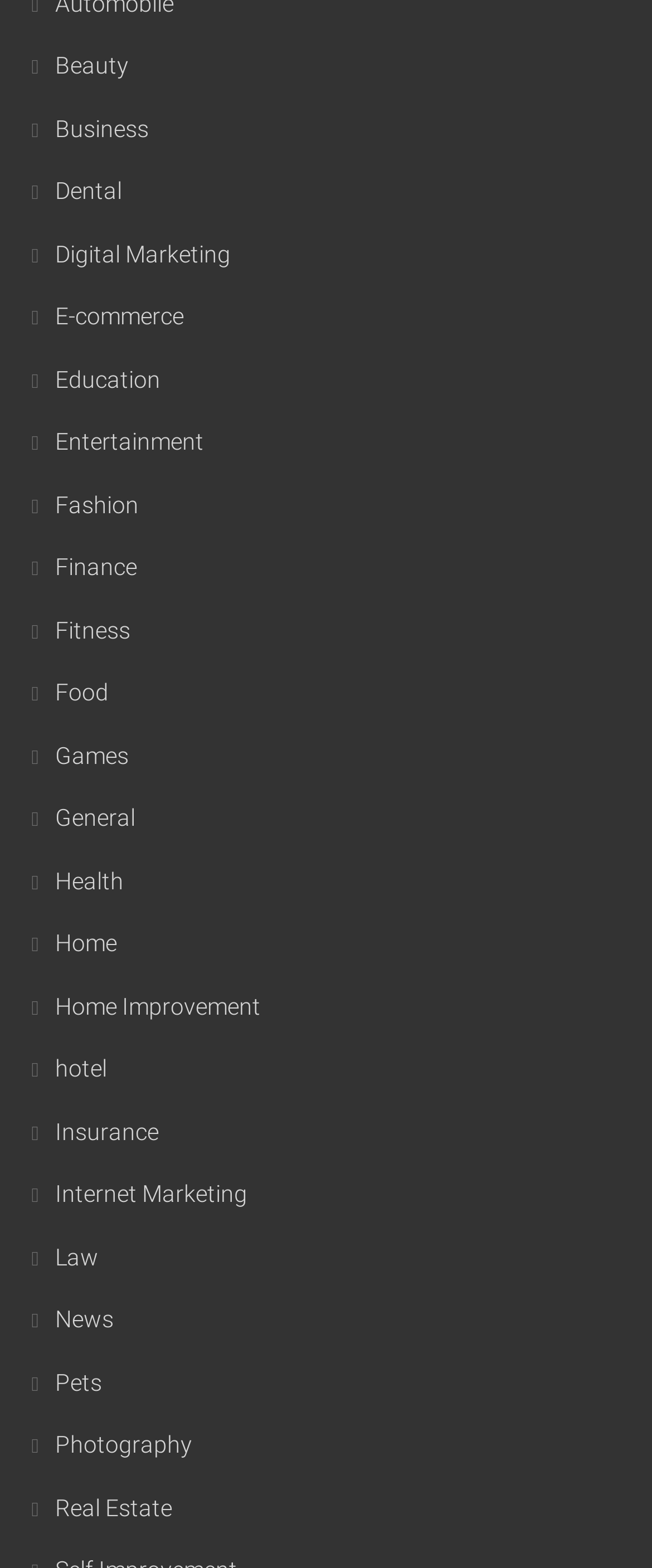Please answer the following question as detailed as possible based on the image: 
Is there a category for 'Sports'?

I searched through the list of link elements with OCR text starting with '' and did not find a category for 'Sports'.